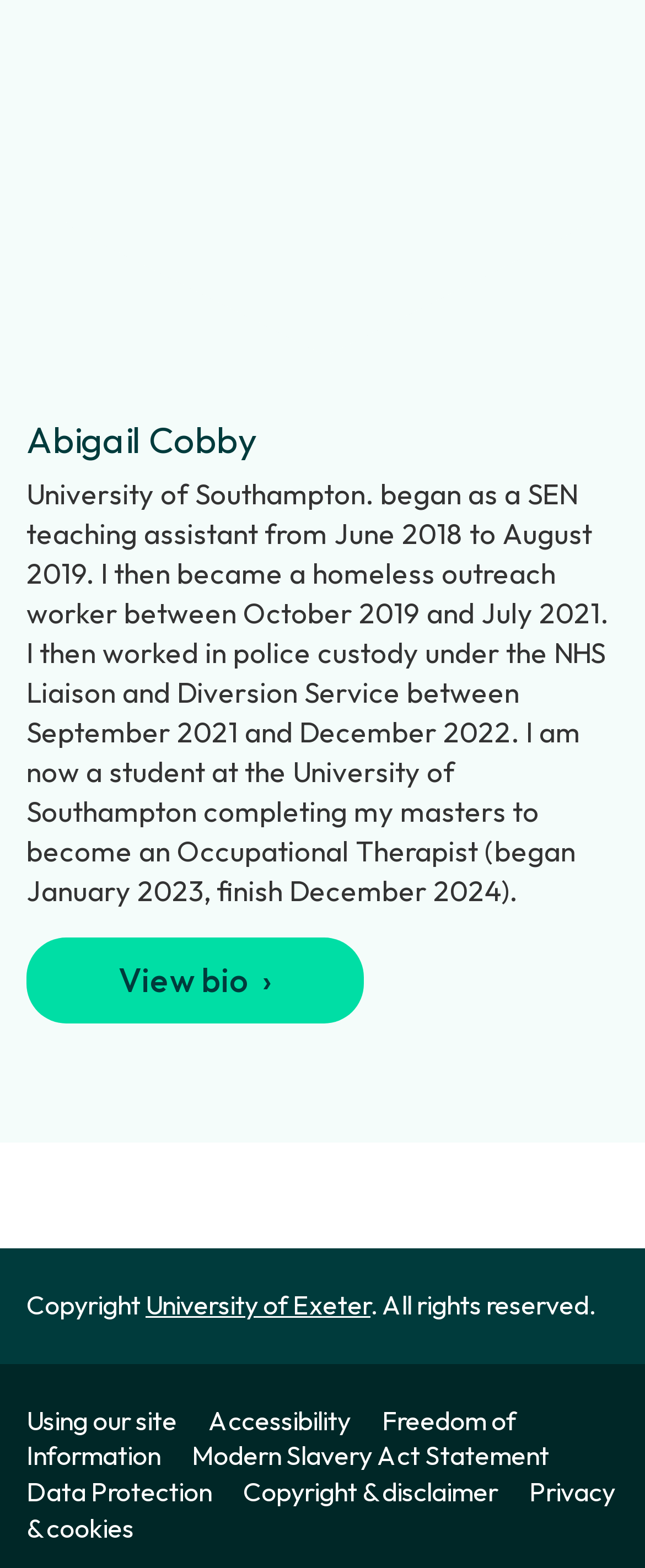What was Abigail Cobby's job between October 2019 and July 2021?
Using the information from the image, give a concise answer in one word or a short phrase.

Homeless outreach worker